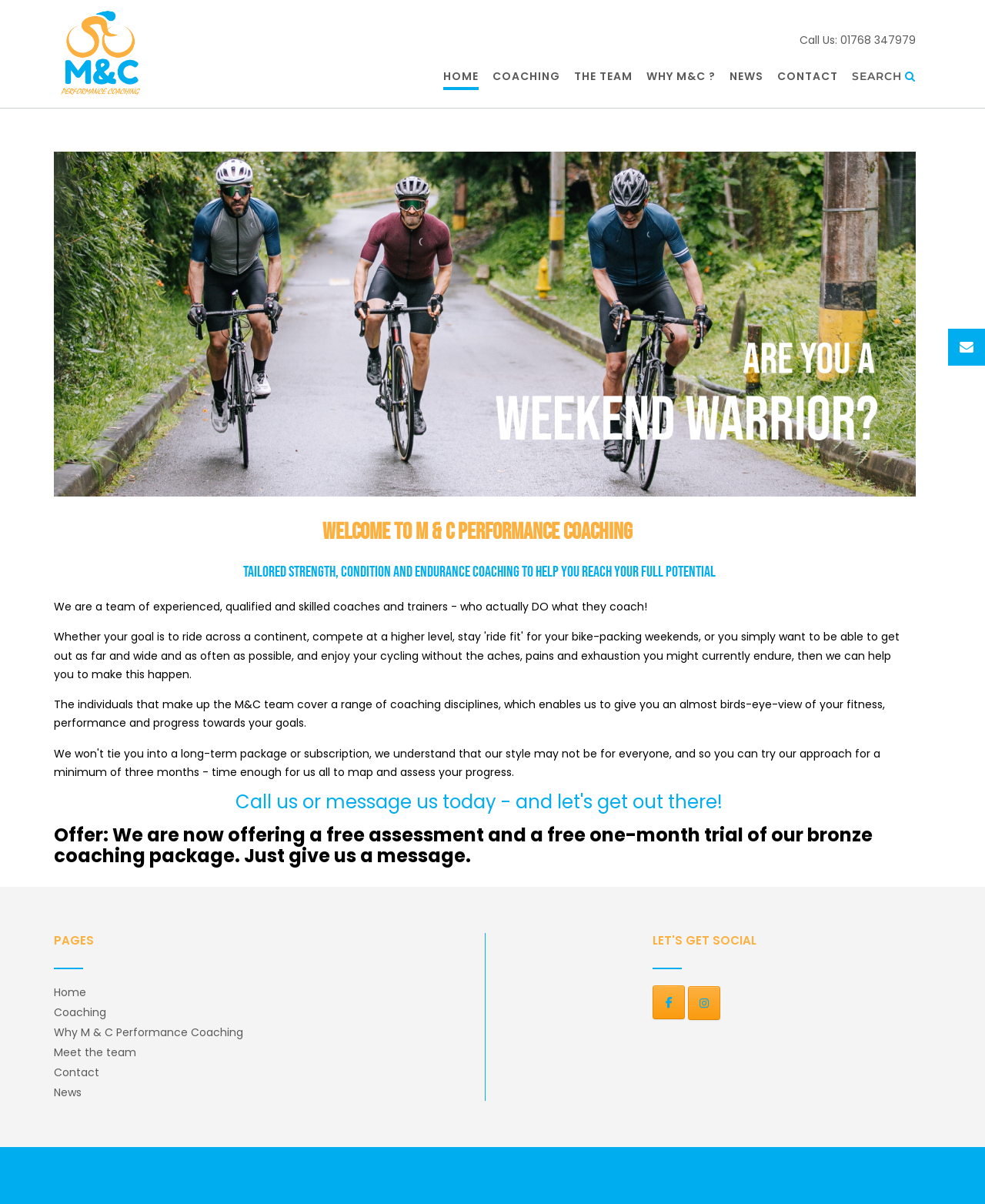Please locate the UI element described by "title="Send us an email"" and provide its bounding box coordinates.

[0.962, 0.273, 1.0, 0.303]